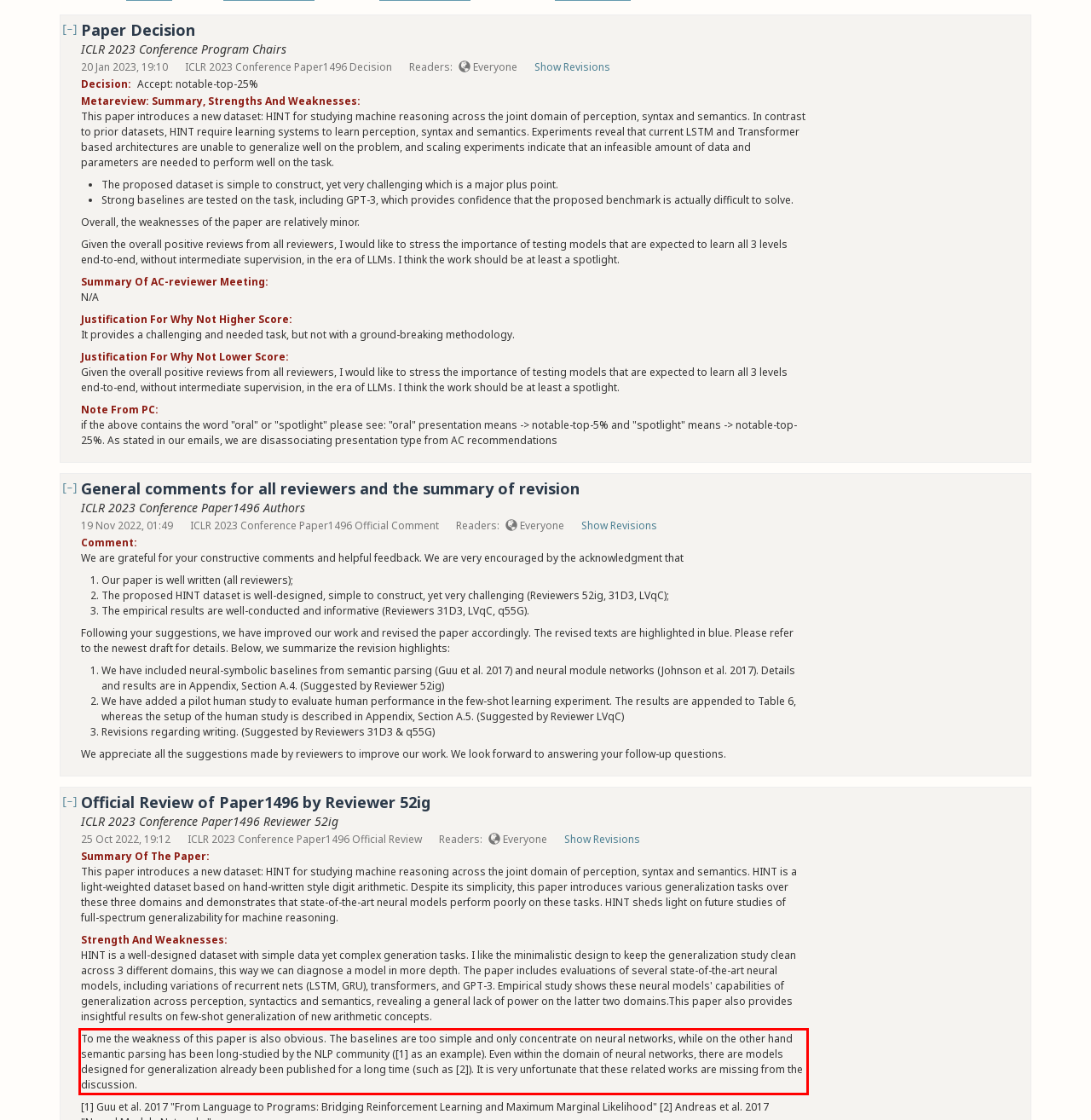Examine the screenshot of the webpage, locate the red bounding box, and perform OCR to extract the text contained within it.

To me the weakness of this paper is also obvious. The baselines are too simple and only concentrate on neural networks, while on the other hand semantic parsing has been long-studied by the NLP community ([1] as an example). Even within the domain of neural networks, there are models designed for generalization already been published for a long time (such as [2]). It is very unfortunate that these related works are missing from the discussion.